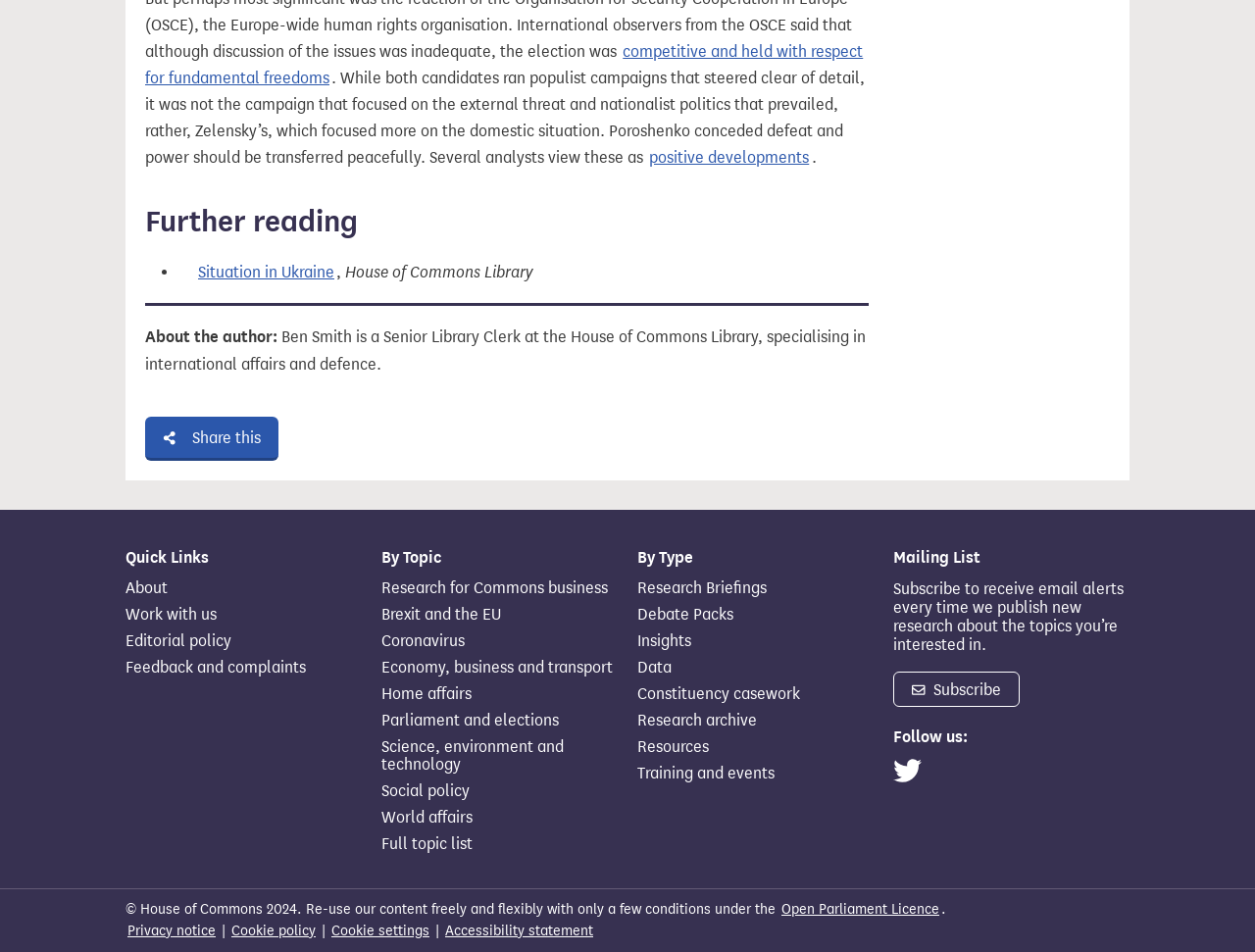Identify the bounding box coordinates of the area that should be clicked in order to complete the given instruction: "Subscribe to email alerts". The bounding box coordinates should be four float numbers between 0 and 1, i.e., [left, top, right, bottom].

[0.712, 0.705, 0.812, 0.743]